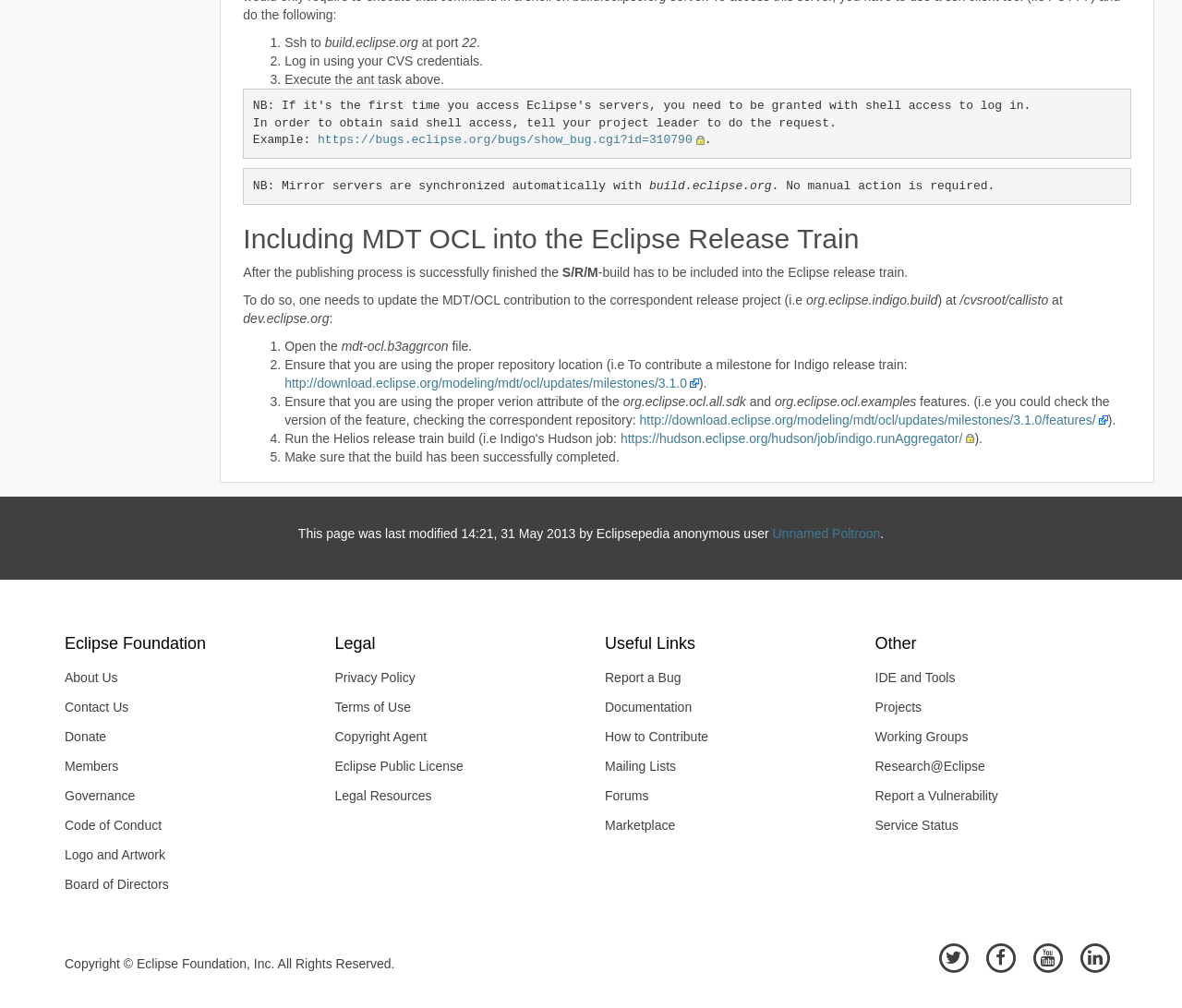Locate the UI element described by Logo and Artwork and provide its bounding box coordinates. Use the format (top-left x, top-left y, bottom-right x, bottom-right y) with all values as floating point numbers between 0 and 1.

[0.043, 0.833, 0.26, 0.862]